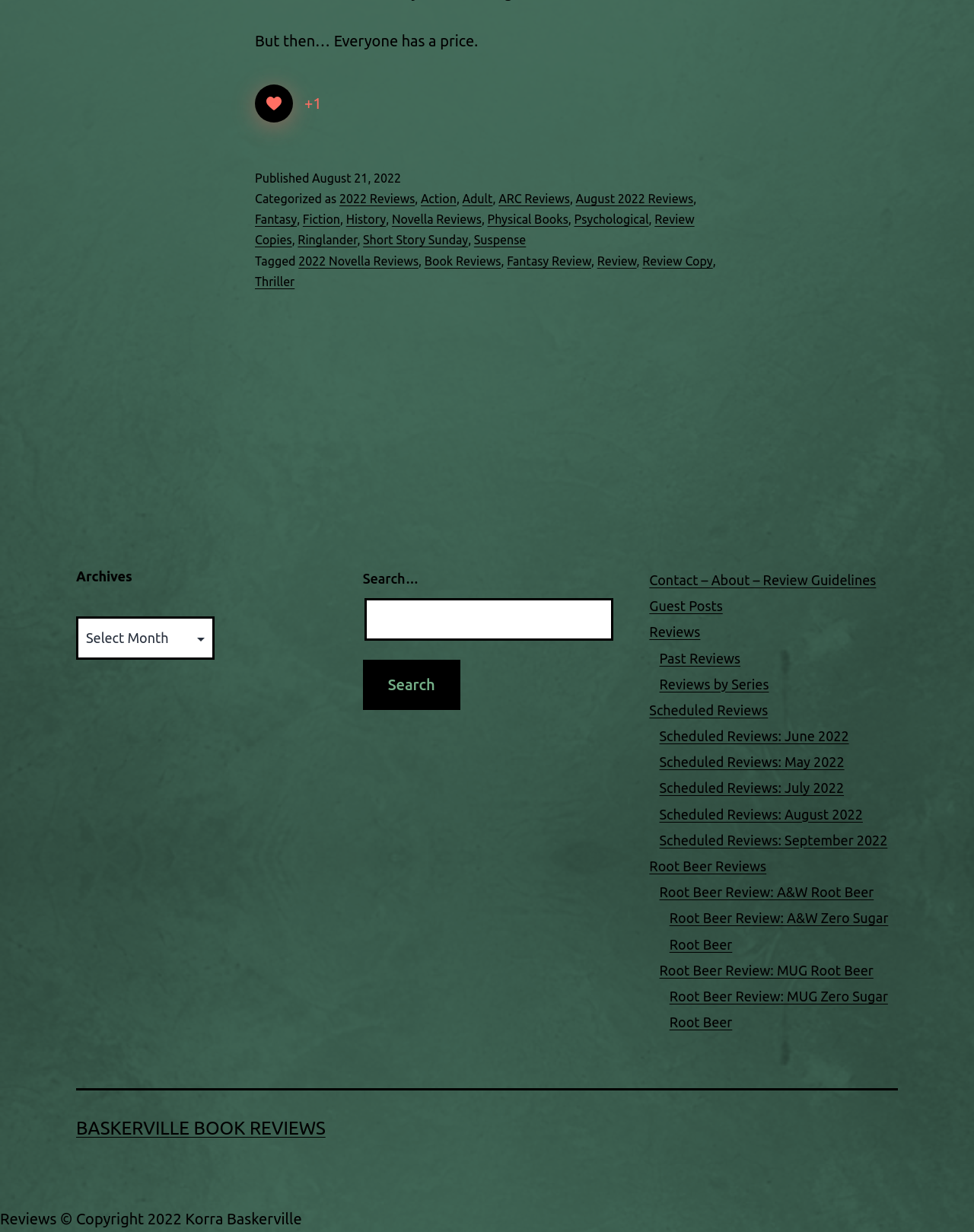Locate the bounding box coordinates of the element you need to click to accomplish the task described by this instruction: "Search for something".

[0.374, 0.485, 0.63, 0.52]